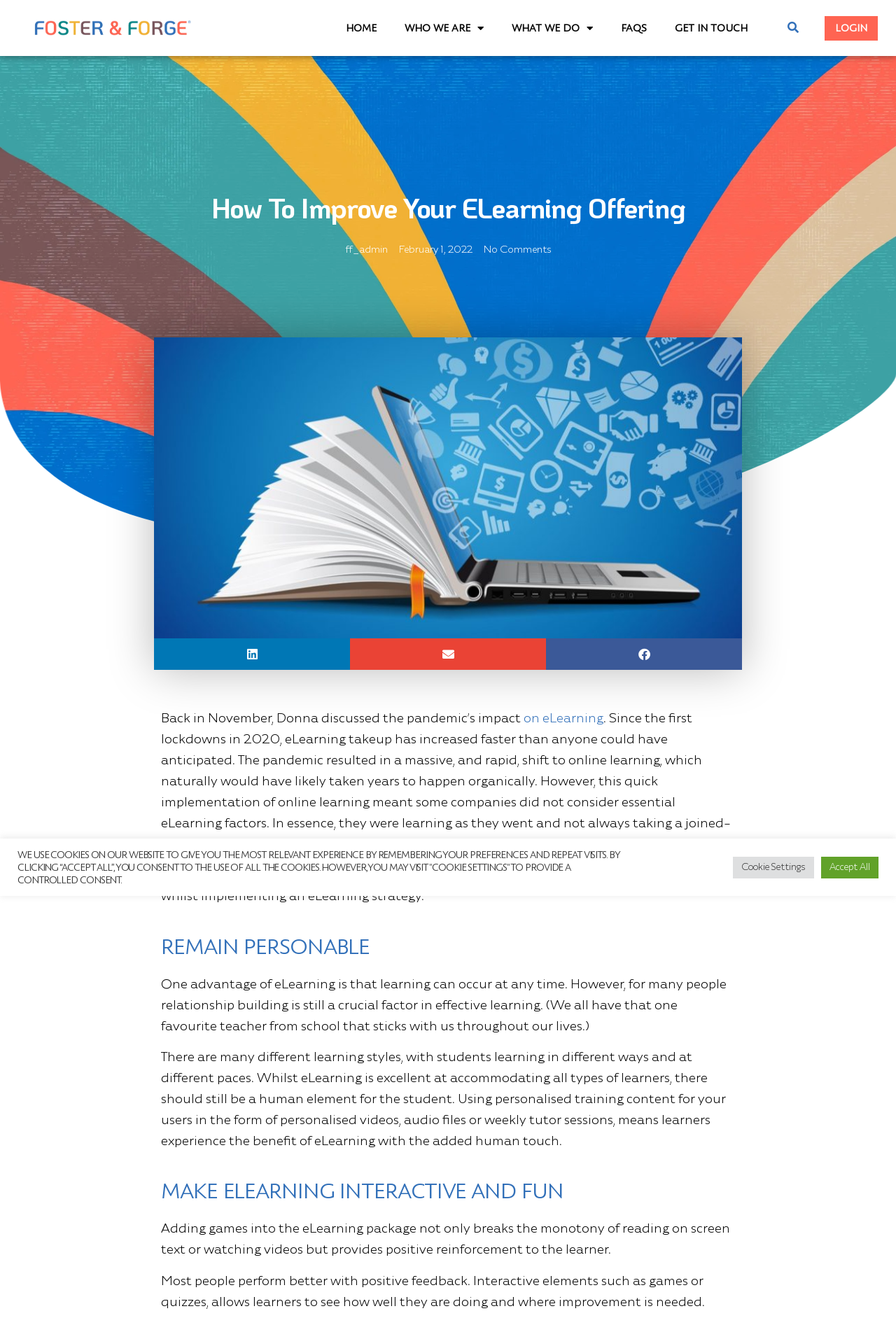What type of content can be used to add a human touch to eLearning?
Based on the image, give a one-word or short phrase answer.

Personalized videos